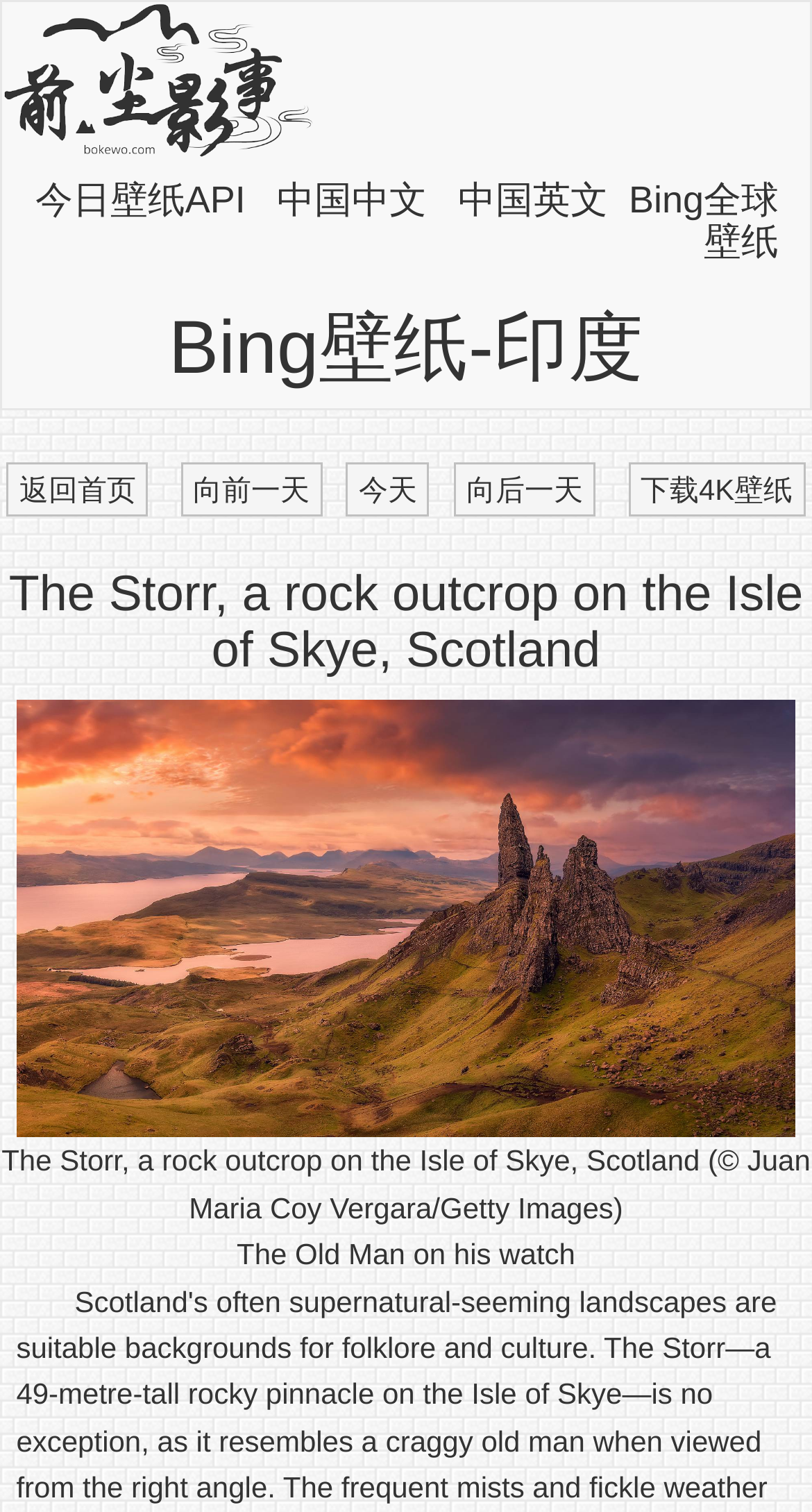Select the bounding box coordinates of the element I need to click to carry out the following instruction: "check november 2023".

None